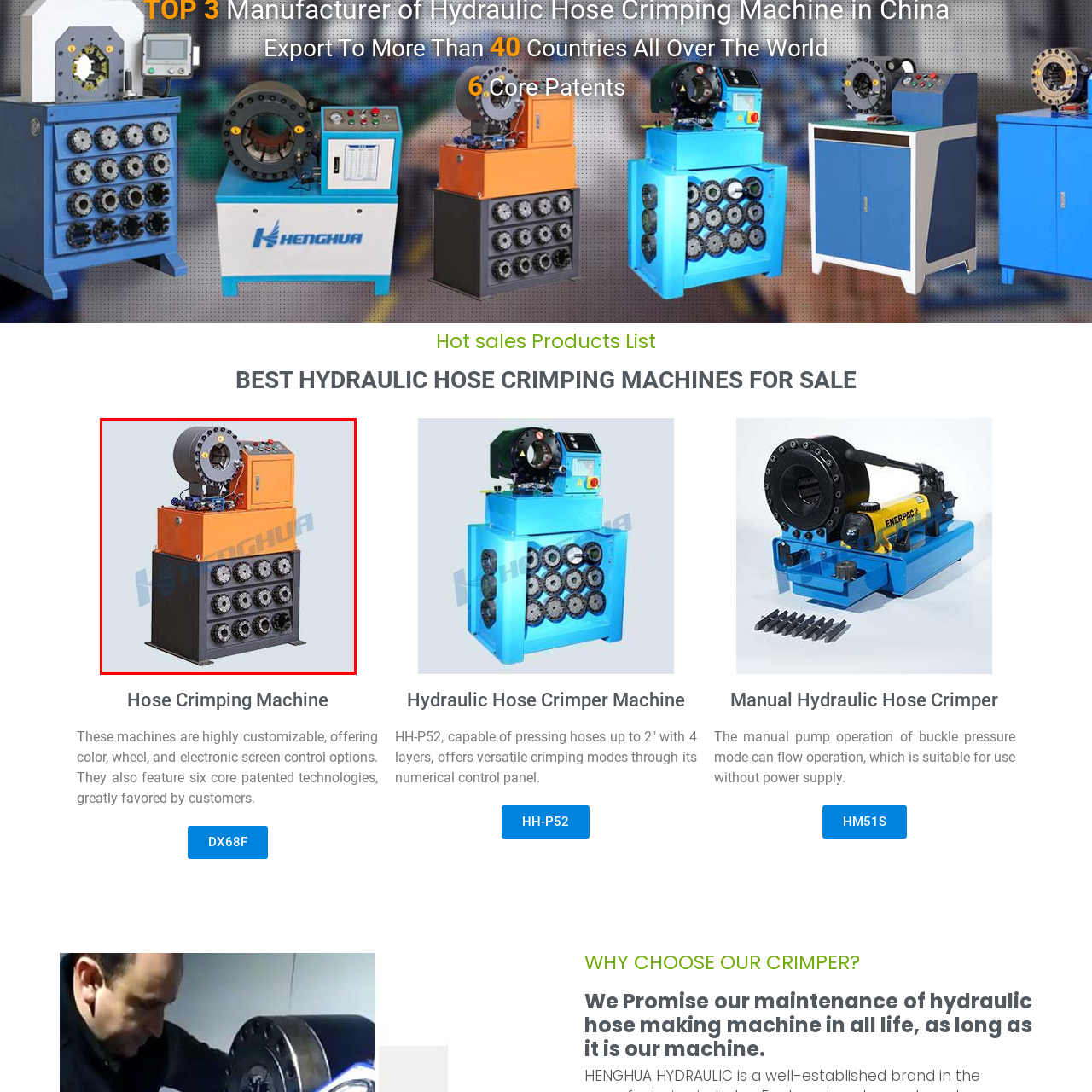Describe in detail the portion of the image that is enclosed within the red boundary.

The image features a hydraulic hose crimping machine, a vital tool for industrial applications. The machine boasts a robust design with a combination of orange and black colors. Its upper section includes a circular crimping head mounted on a compact control panel, equipped with buttons for operational control. Below, a sturdy base houses multiple crimping dies arranged neatly in a grid, illustrating the machine's capacity to work with various hose sizes. This hydraulic crimper is designed to ensure precision and efficiency in crimping hoses, showcasing its suitability for manufacturers and workshops dealing with hydraulic systems.